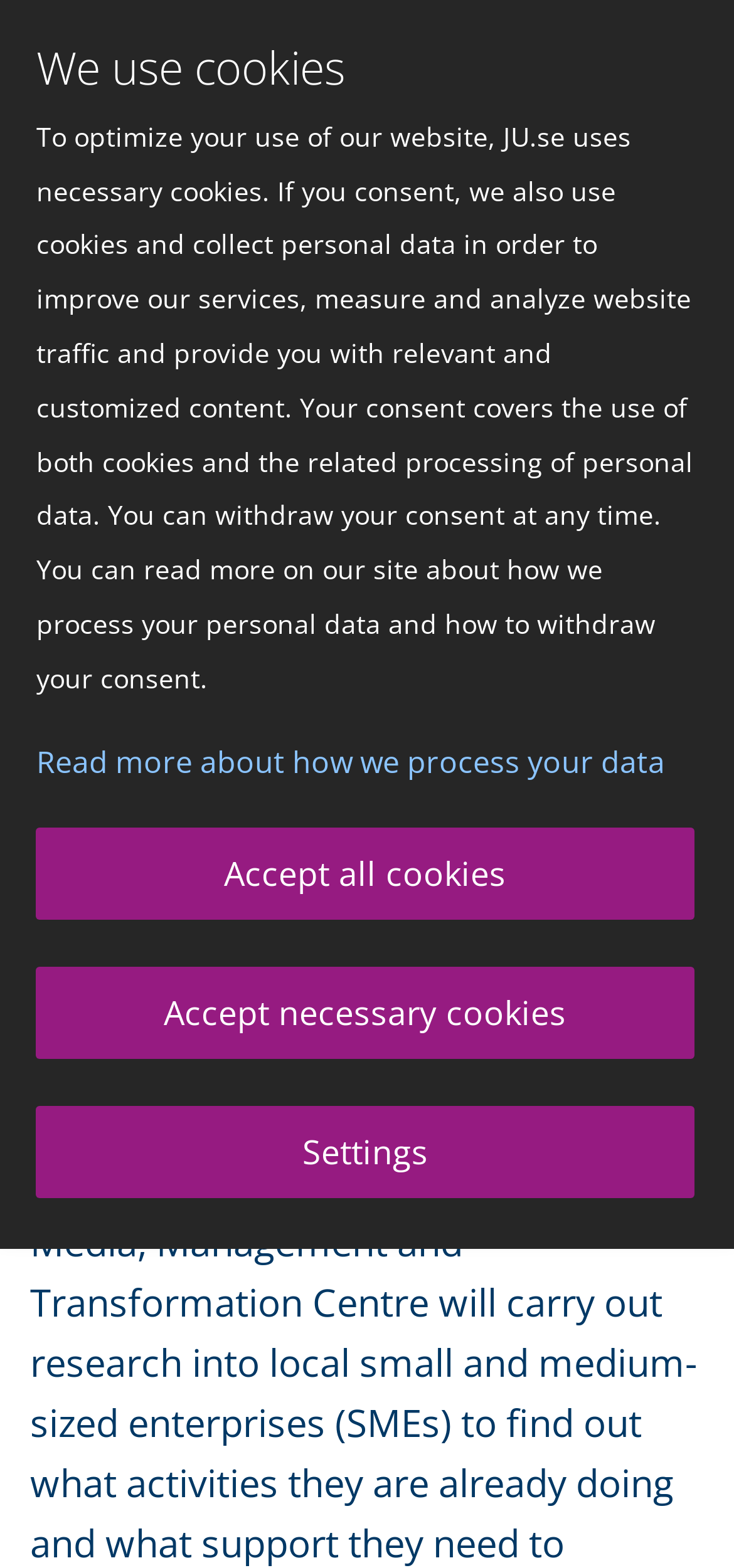What is the name of the university?
Look at the image and provide a detailed response to the question.

I found the answer by looking at the image element with the text 'Jönköping University' at the top of the webpage.